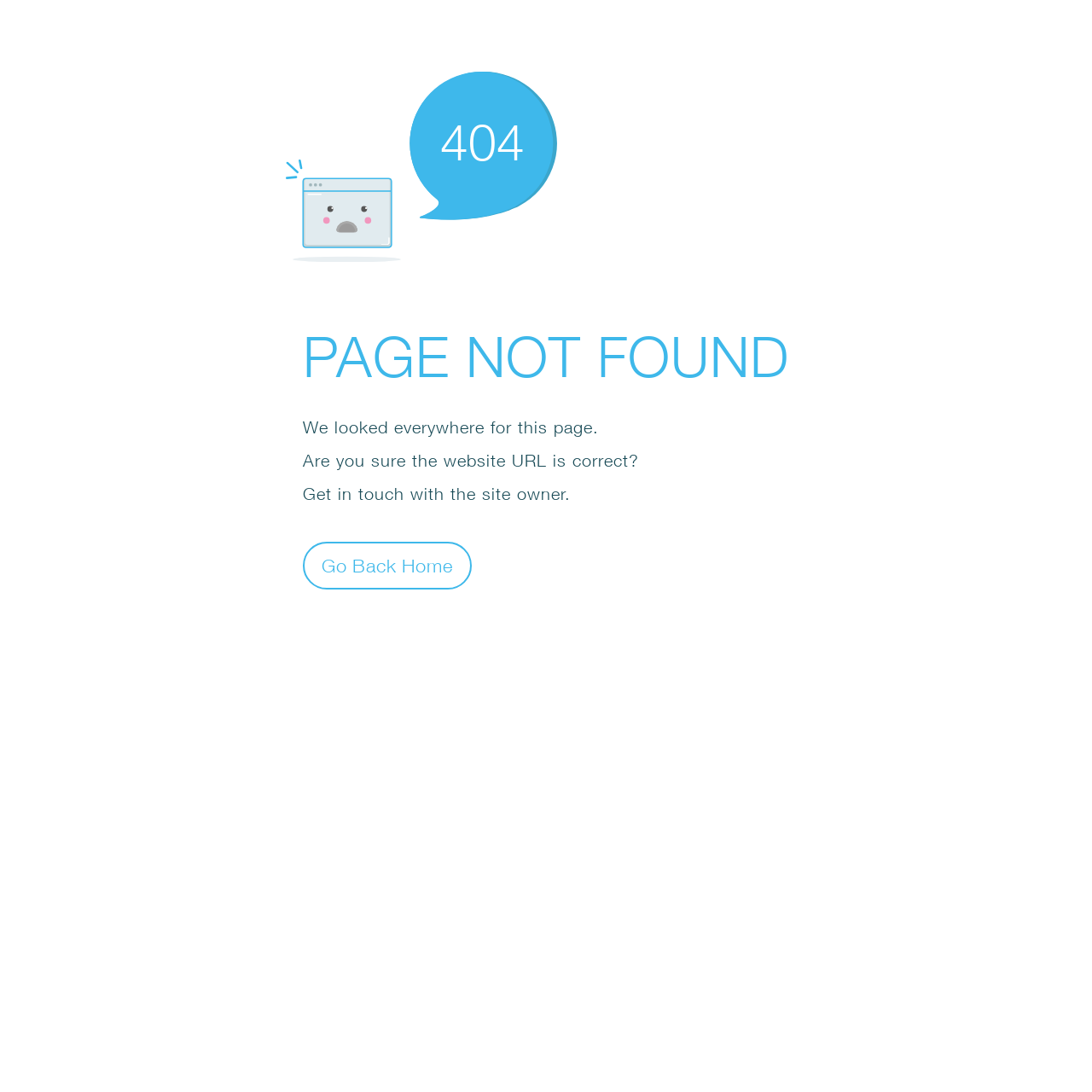What is the user asked to check?
Examine the webpage screenshot and provide an in-depth answer to the question.

The webpage asks the user to check if the 'website URL is correct', implying that the error might be due to an incorrect URL, and the user should verify it to resolve the issue.